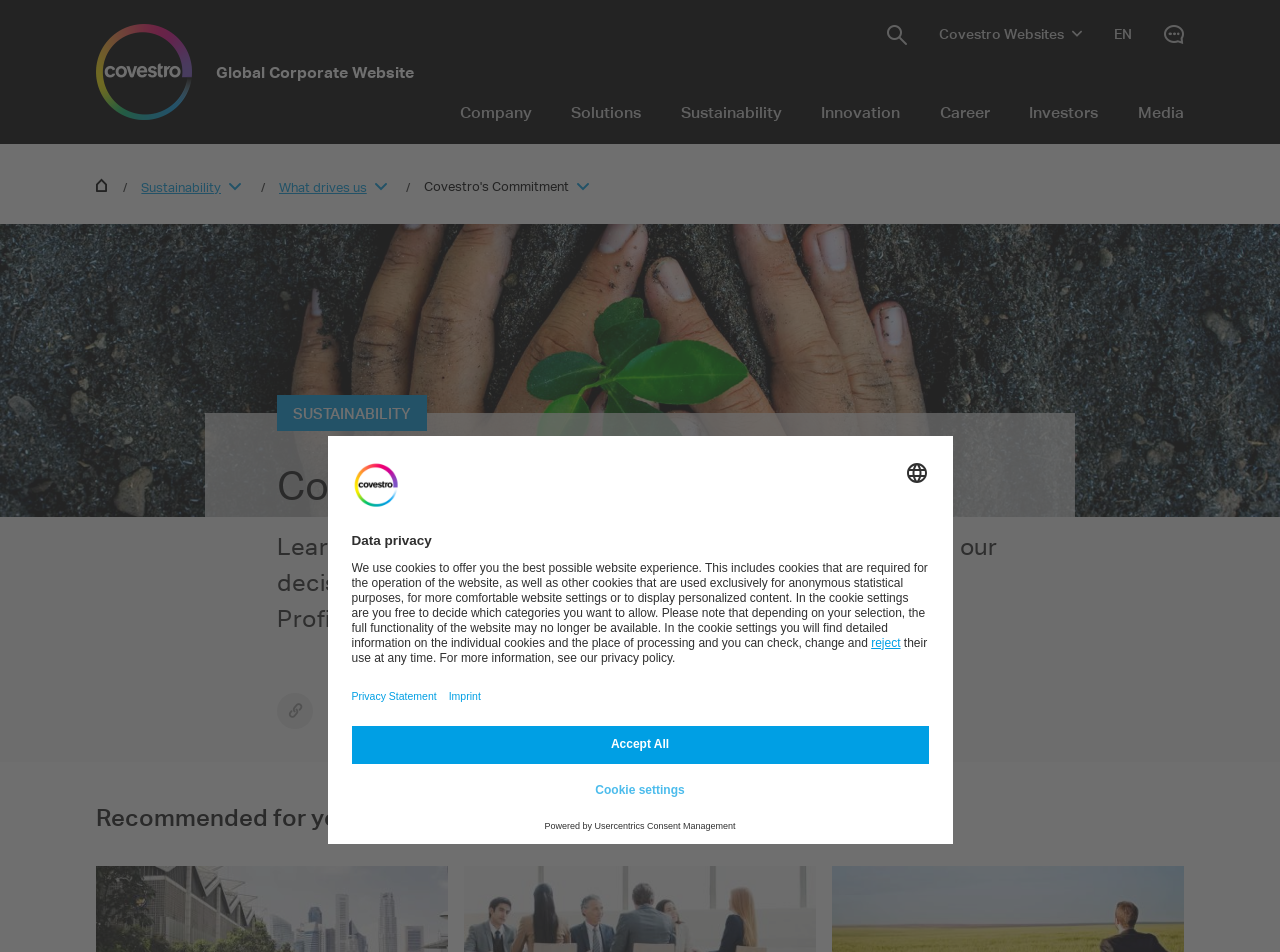Given the element description What drives us, specify the bounding box coordinates of the corresponding UI element in the format (top-left x, top-left y, bottom-right x, bottom-right y). All values must be between 0 and 1.

[0.218, 0.191, 0.287, 0.208]